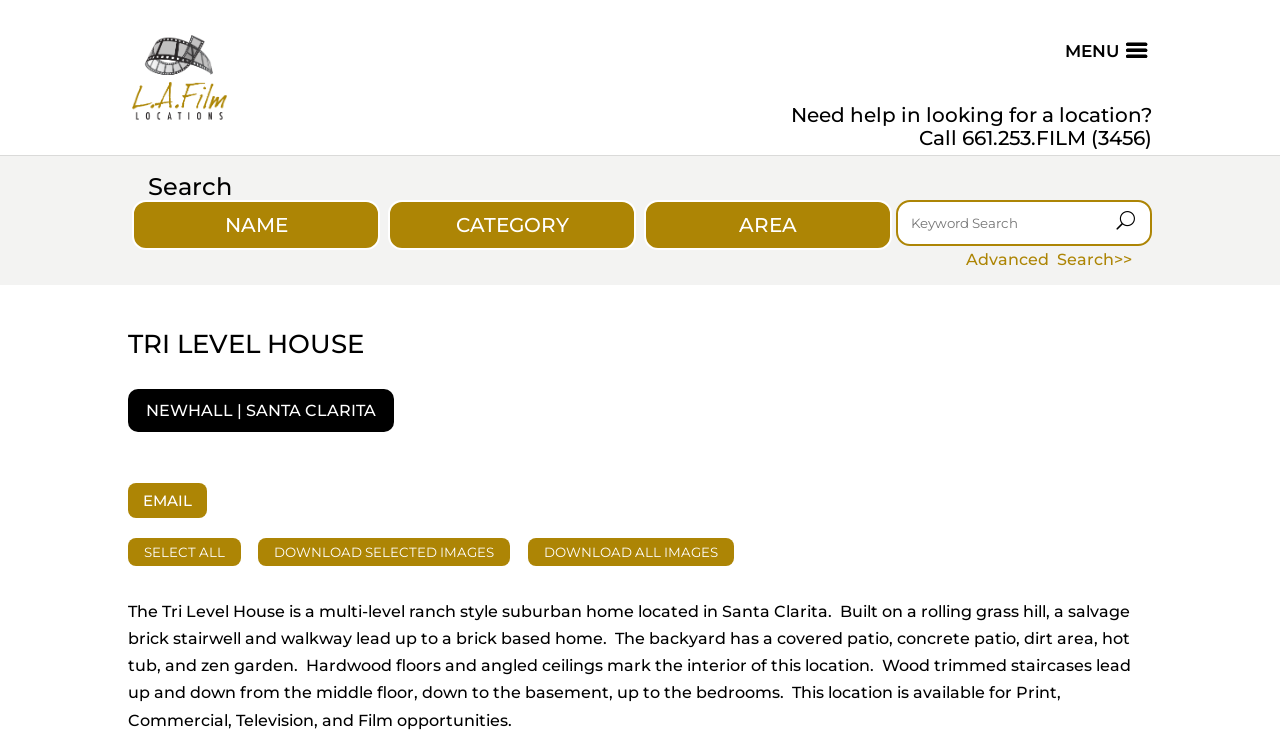Respond with a single word or phrase to the following question:
What is the purpose of the 'SELECT ALL' button?

To select all images